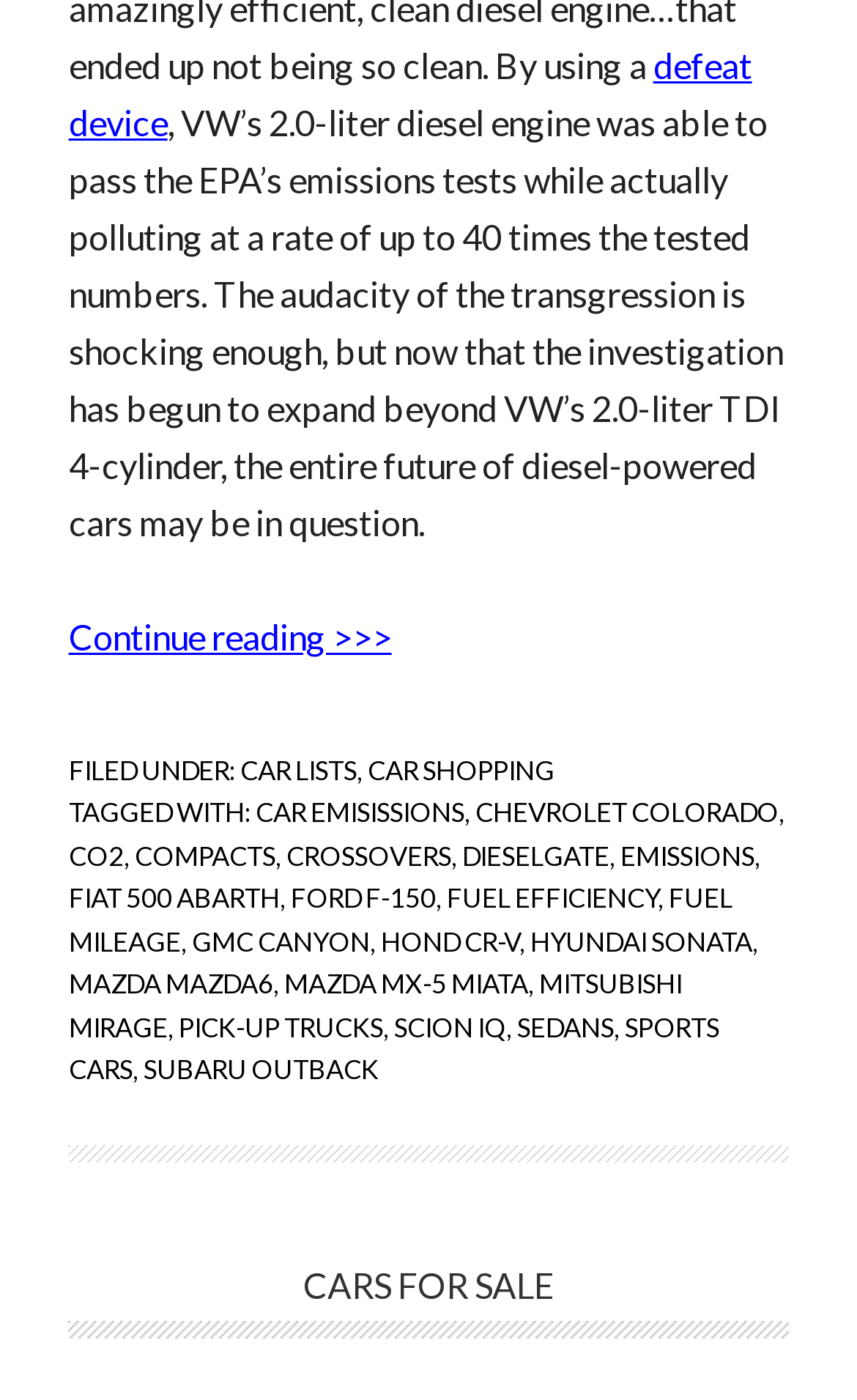Reply to the question below using a single word or brief phrase:
What is the purpose of the 'Continue reading >>>' link?

To read more of the article